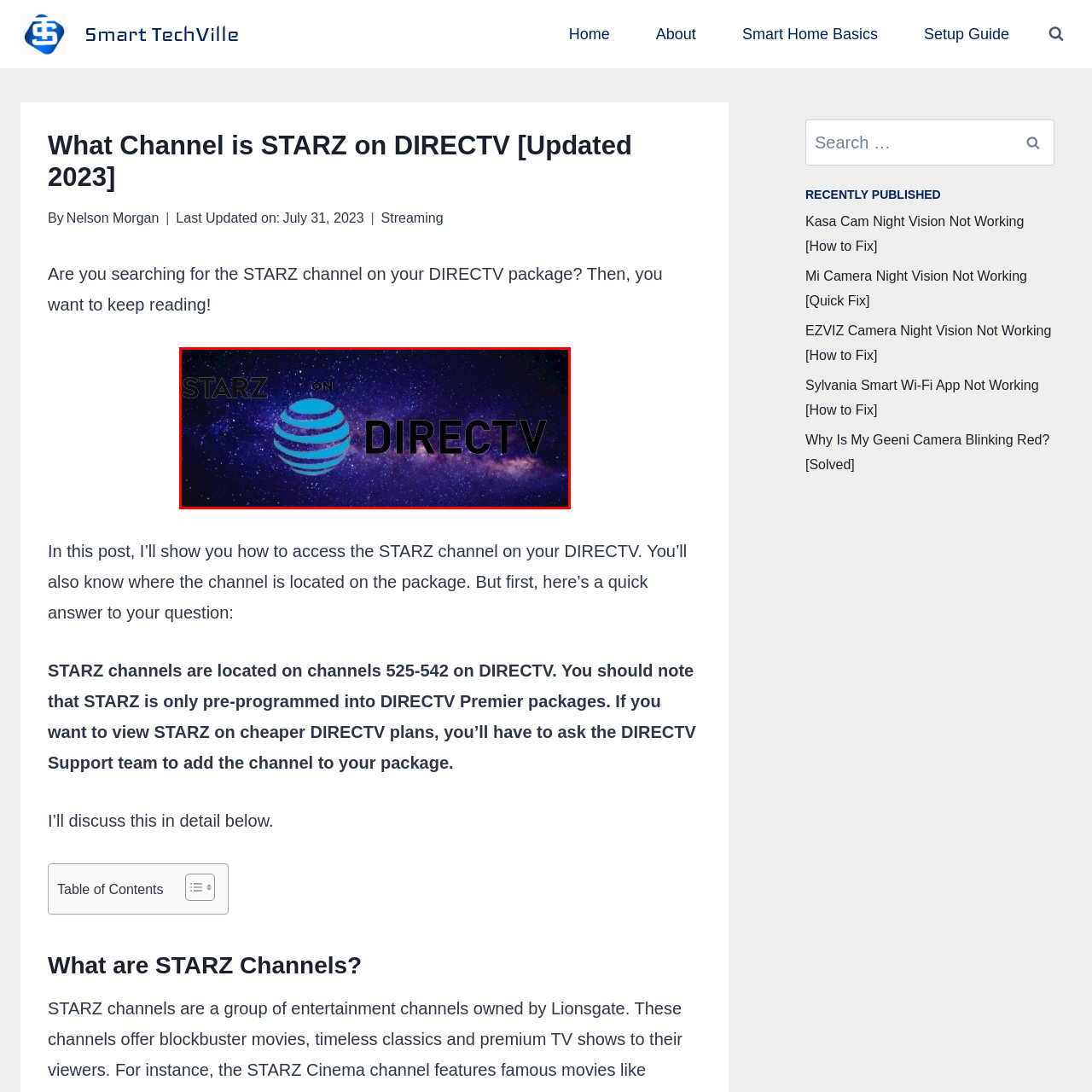Please analyze the elements within the red highlighted area in the image and provide a comprehensive answer to the following question: What is emphasized by the STARZ logo in bold letters?

The STARZ logo is displayed in bold letters, emphasizing its connection to premium entertainment, which suggests that STARZ provides high-quality content to its viewers.